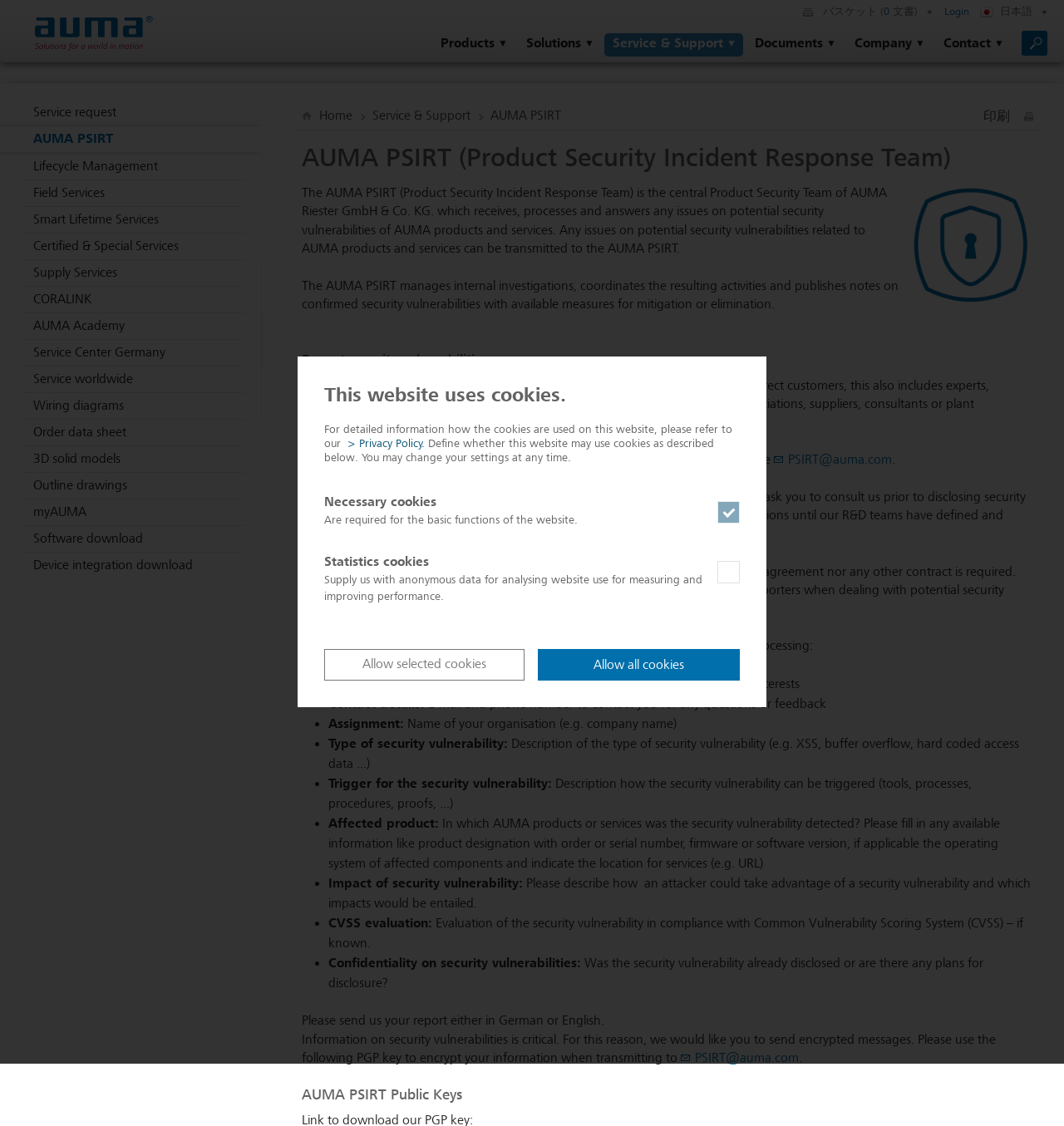What is the goal of collaborating with the AUMA PSIRT?
Provide a detailed and extensive answer to the question.

The goal of collaborating with the AUMA PSIRT is to disclose security vulnerabilities in a confidential and professional manner, as stated in the section 'Report security vulnerabilities', in order to ensure the security of AUMA products and services.